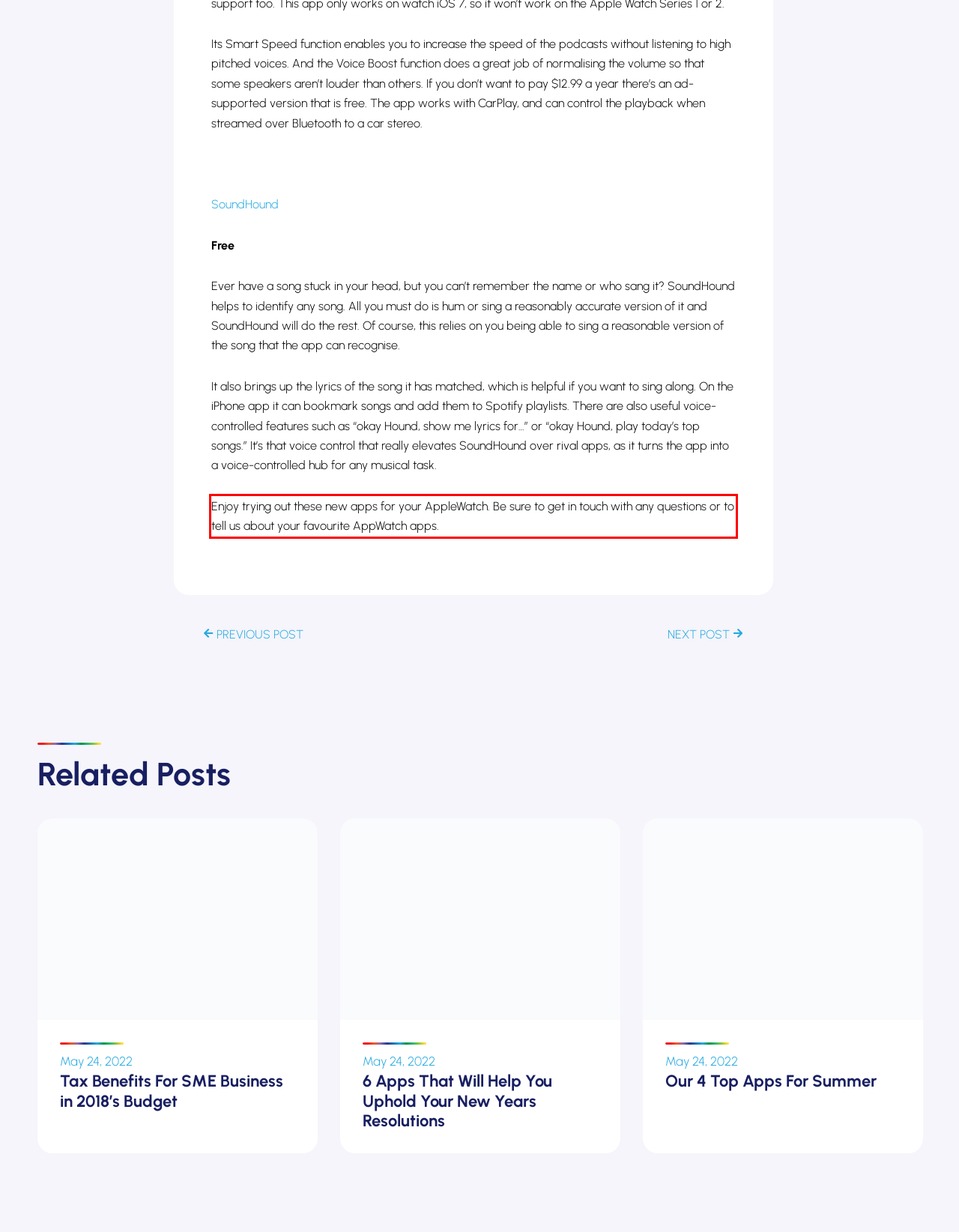You have a screenshot of a webpage with a red bounding box. Identify and extract the text content located inside the red bounding box.

Enjoy trying out these new apps for your AppleWatch. Be sure to get in touch with any questions or to tell us about your favourite AppWatch apps.